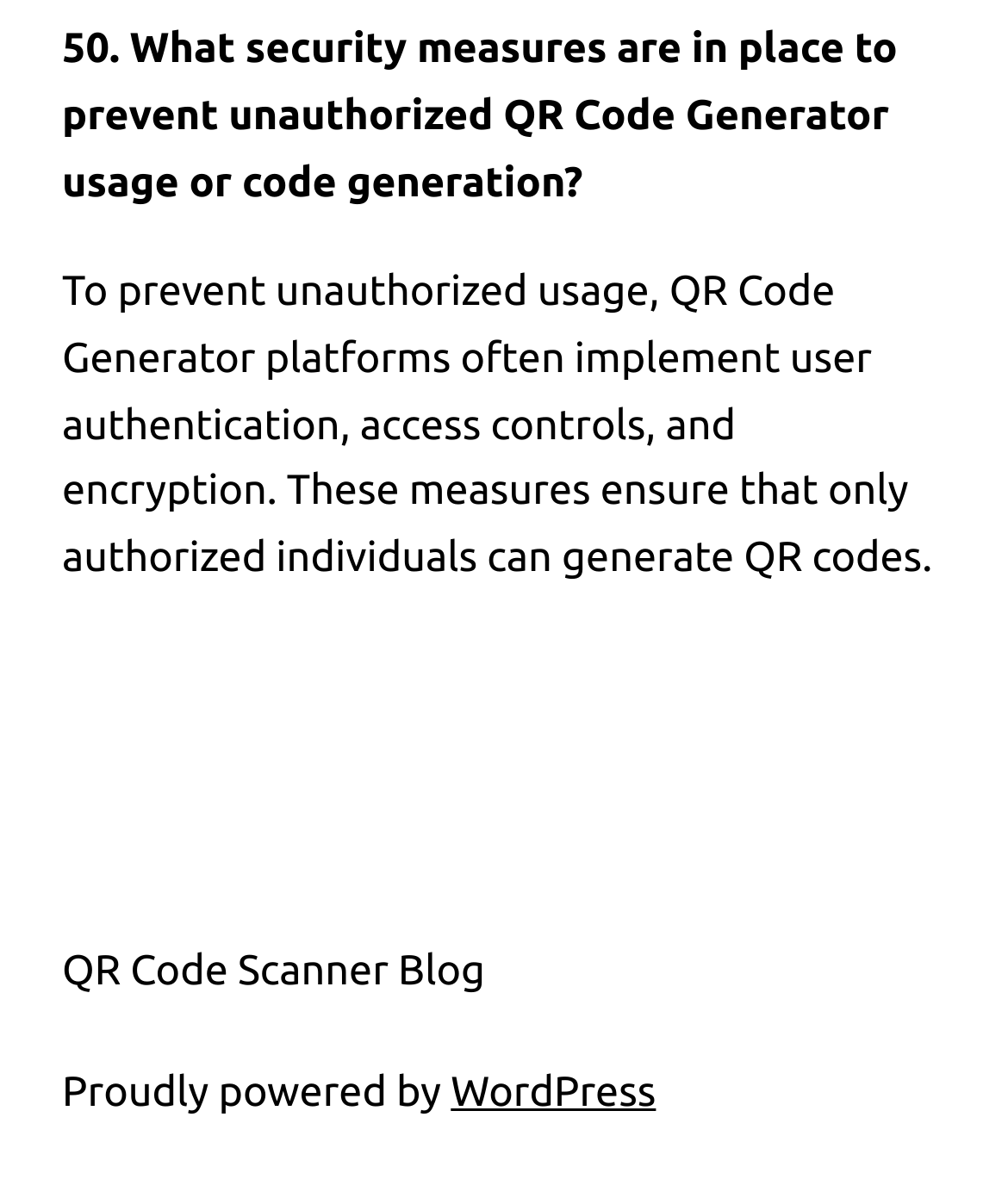Provide the bounding box coordinates of the UI element that matches the description: "WordPress".

[0.447, 0.889, 0.651, 0.927]